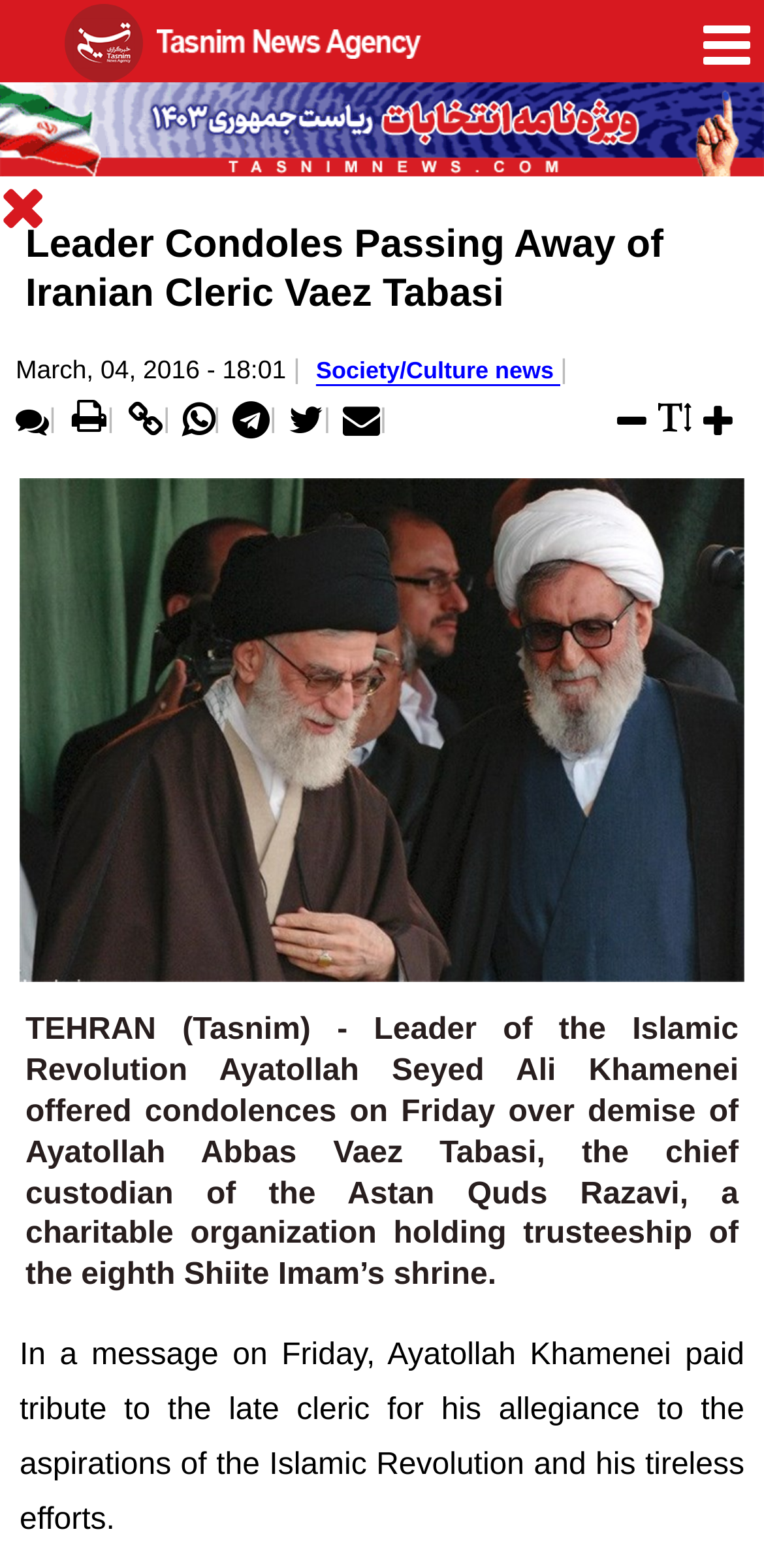Find the bounding box coordinates of the element you need to click on to perform this action: 'Make a public comment'. The coordinates should be represented by four float values between 0 and 1, in the format [left, top, right, bottom].

None